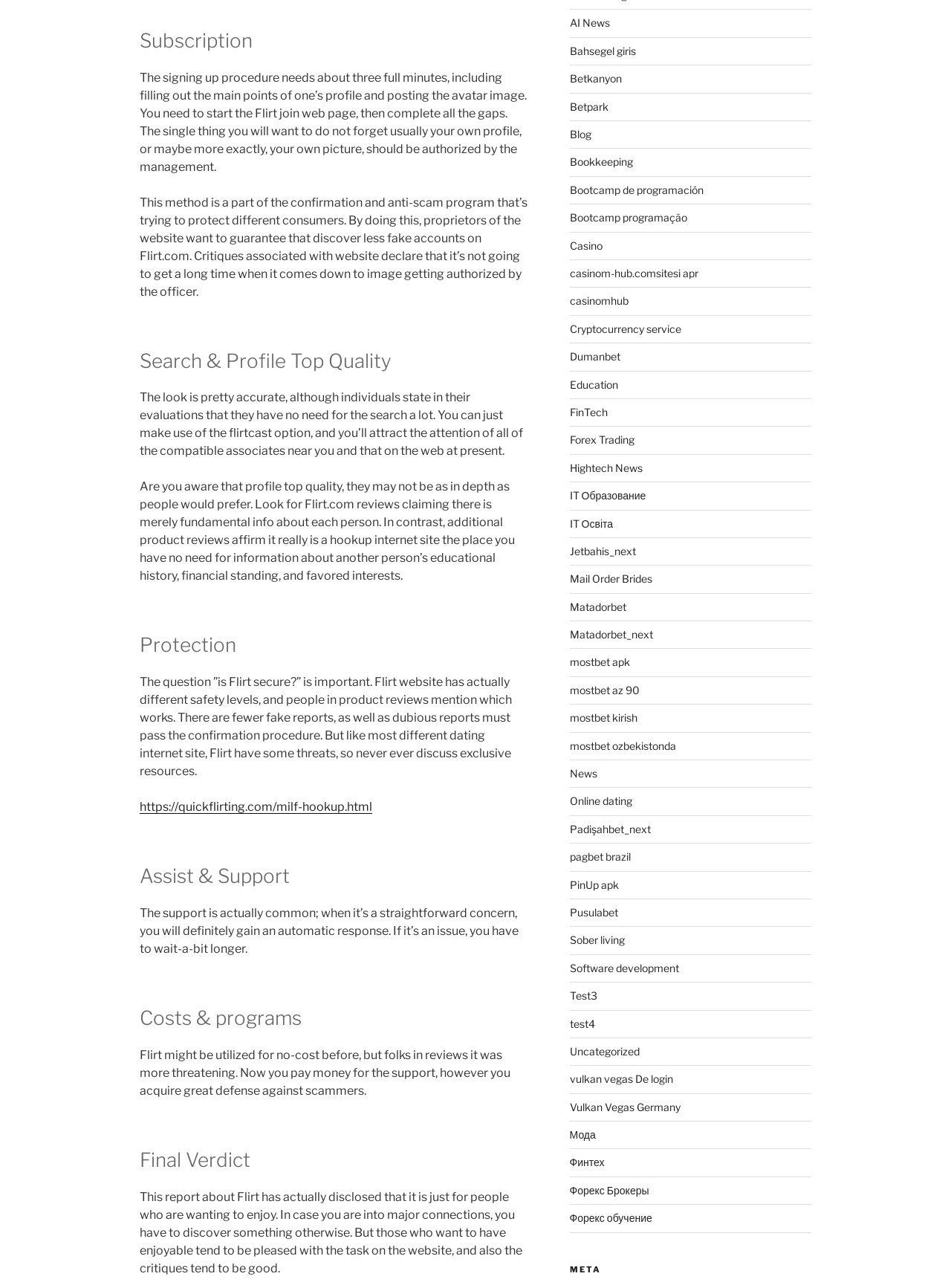Pinpoint the bounding box coordinates of the clickable element needed to complete the instruction: "Visit 'AI News'". The coordinates should be provided as four float numbers between 0 and 1: [left, top, right, bottom].

[0.599, 0.013, 0.641, 0.023]